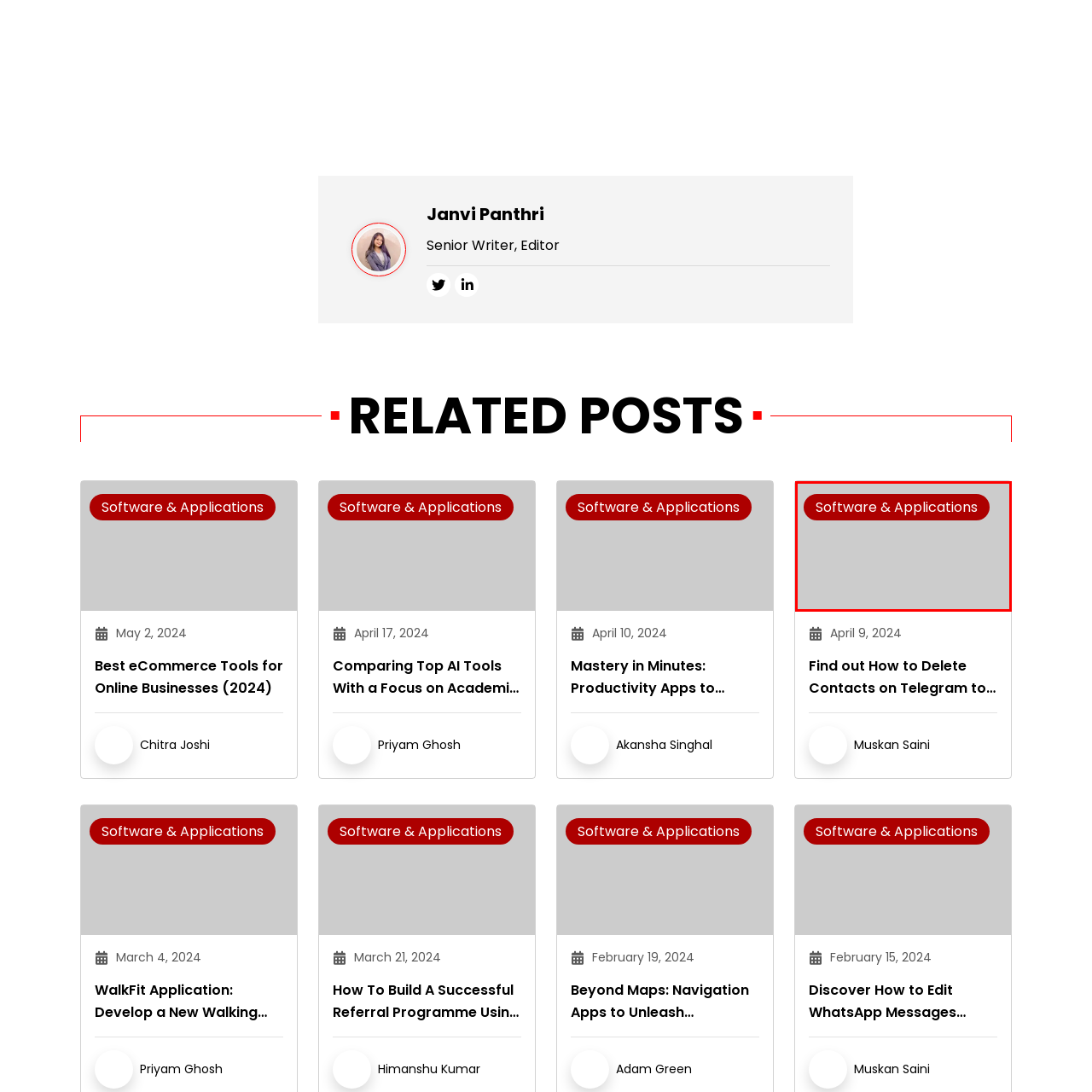Observe the image enclosed by the red rectangle, What is the text color of the banner?
 Give a single word or phrase as your answer.

White